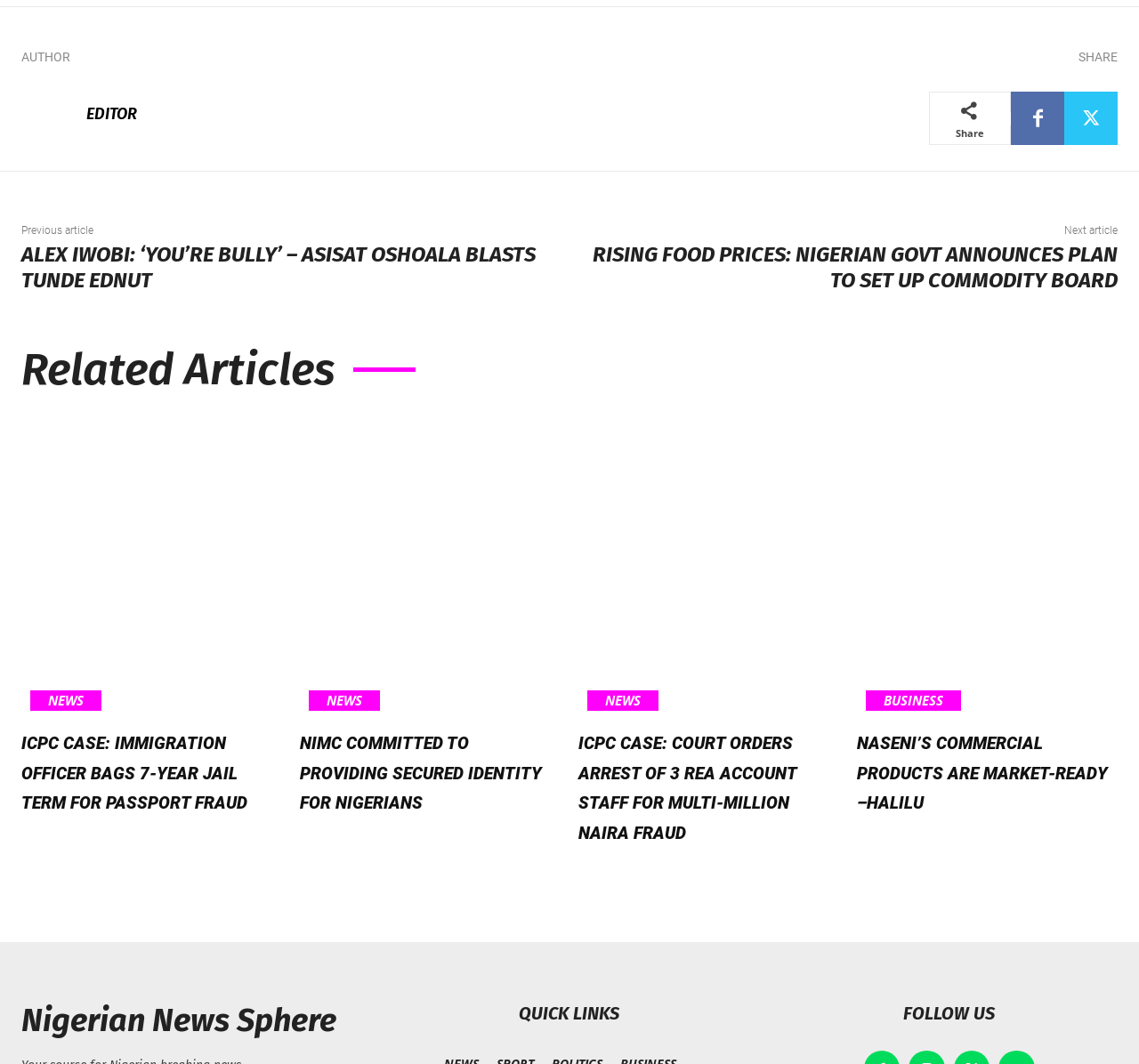Pinpoint the bounding box coordinates of the clickable area necessary to execute the following instruction: "Share the article". The coordinates should be given as four float numbers between 0 and 1, namely [left, top, right, bottom].

[0.839, 0.119, 0.864, 0.131]